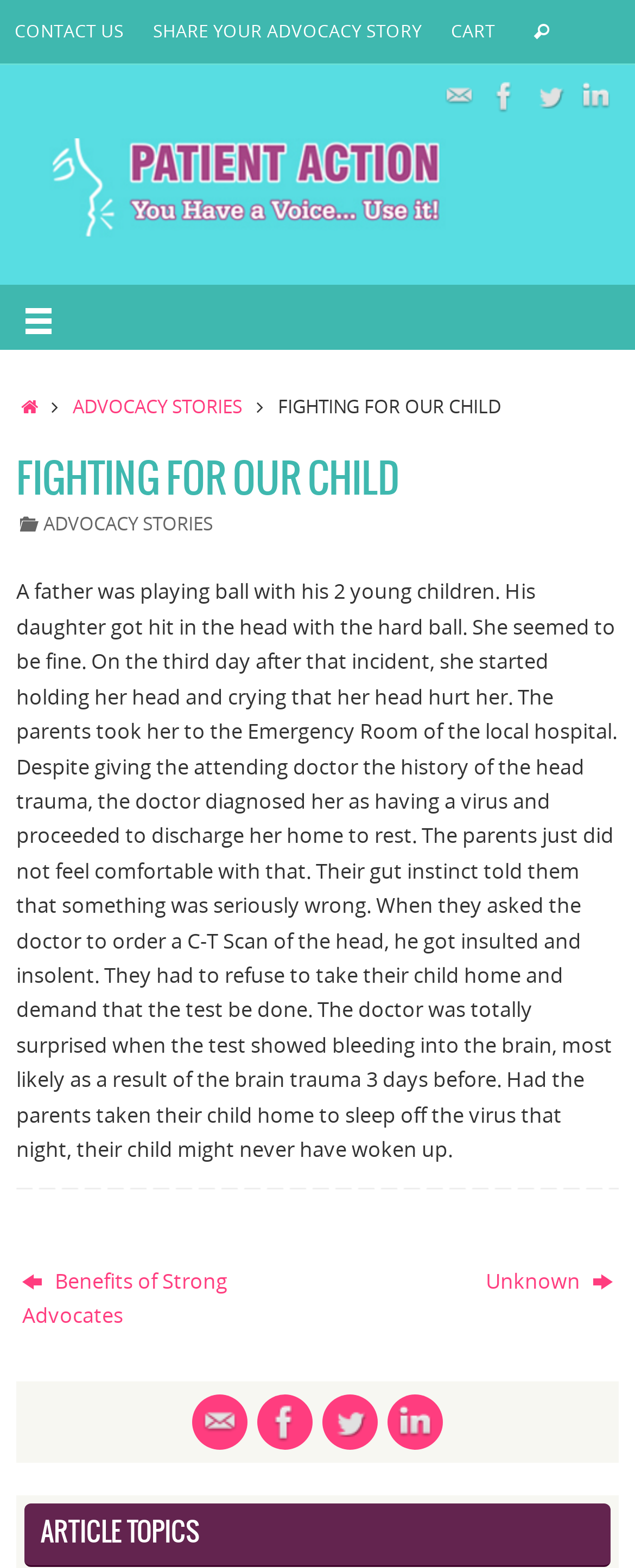Identify the bounding box coordinates of the region that needs to be clicked to carry out this instruction: "Search for something". Provide these coordinates as four float numbers ranging from 0 to 1, i.e., [left, top, right, bottom].

[0.81, 0.0, 0.887, 0.04]